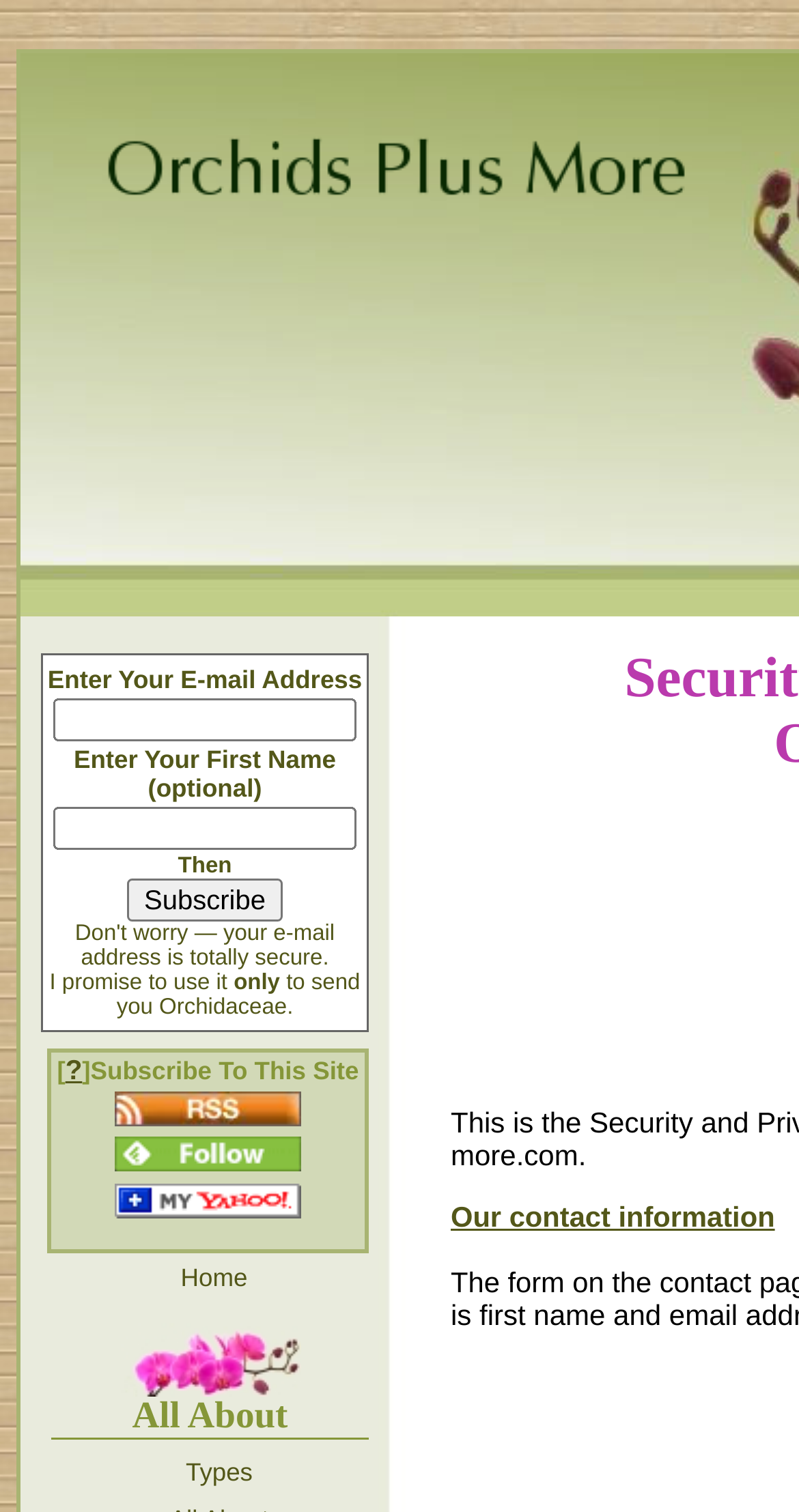Locate the bounding box coordinates of the area where you should click to accomplish the instruction: "Contact us".

[0.564, 0.793, 0.97, 0.815]